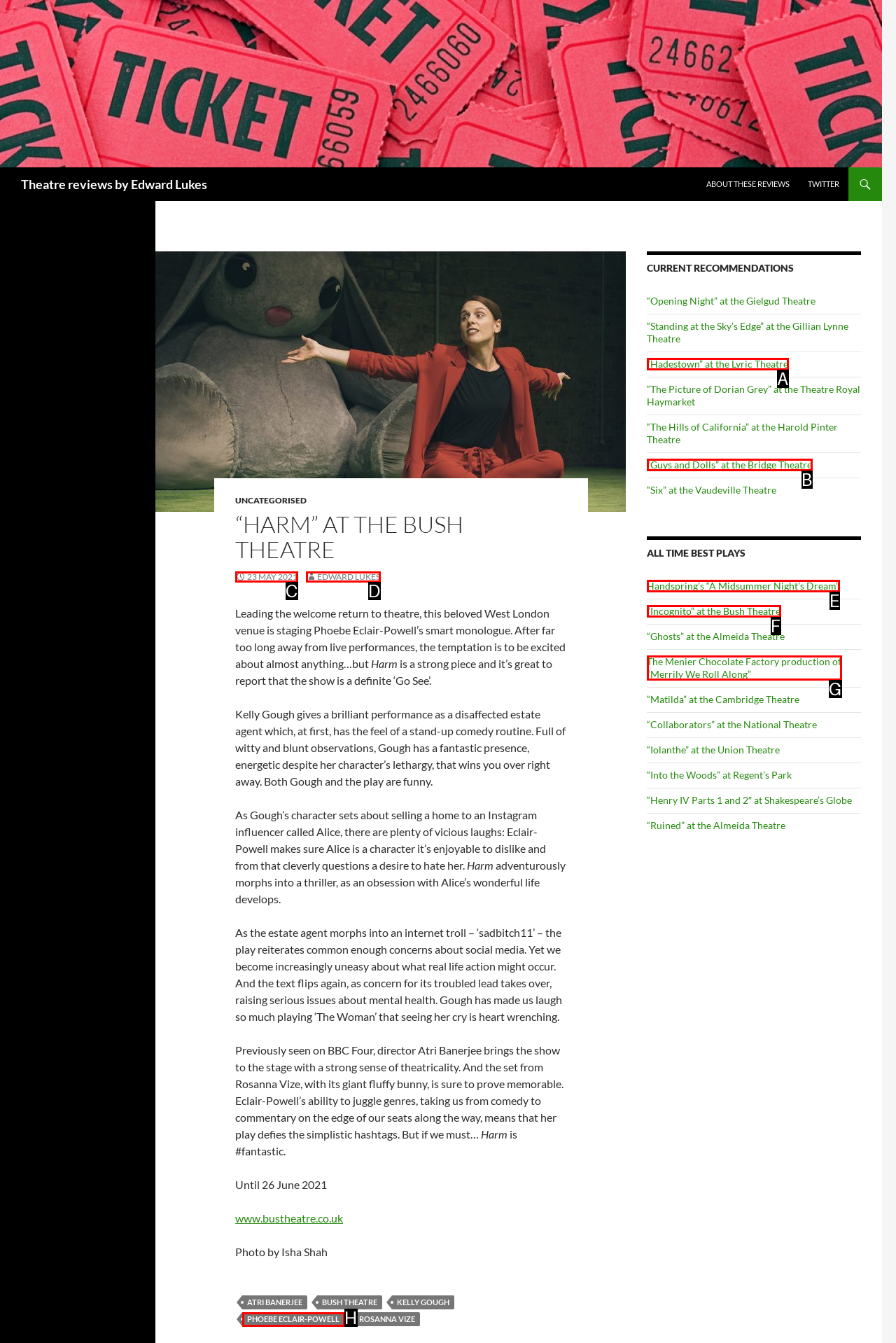Determine the option that aligns with this description: Wildlife in Tanzania (Animals)378
Reply with the option's letter directly.

None